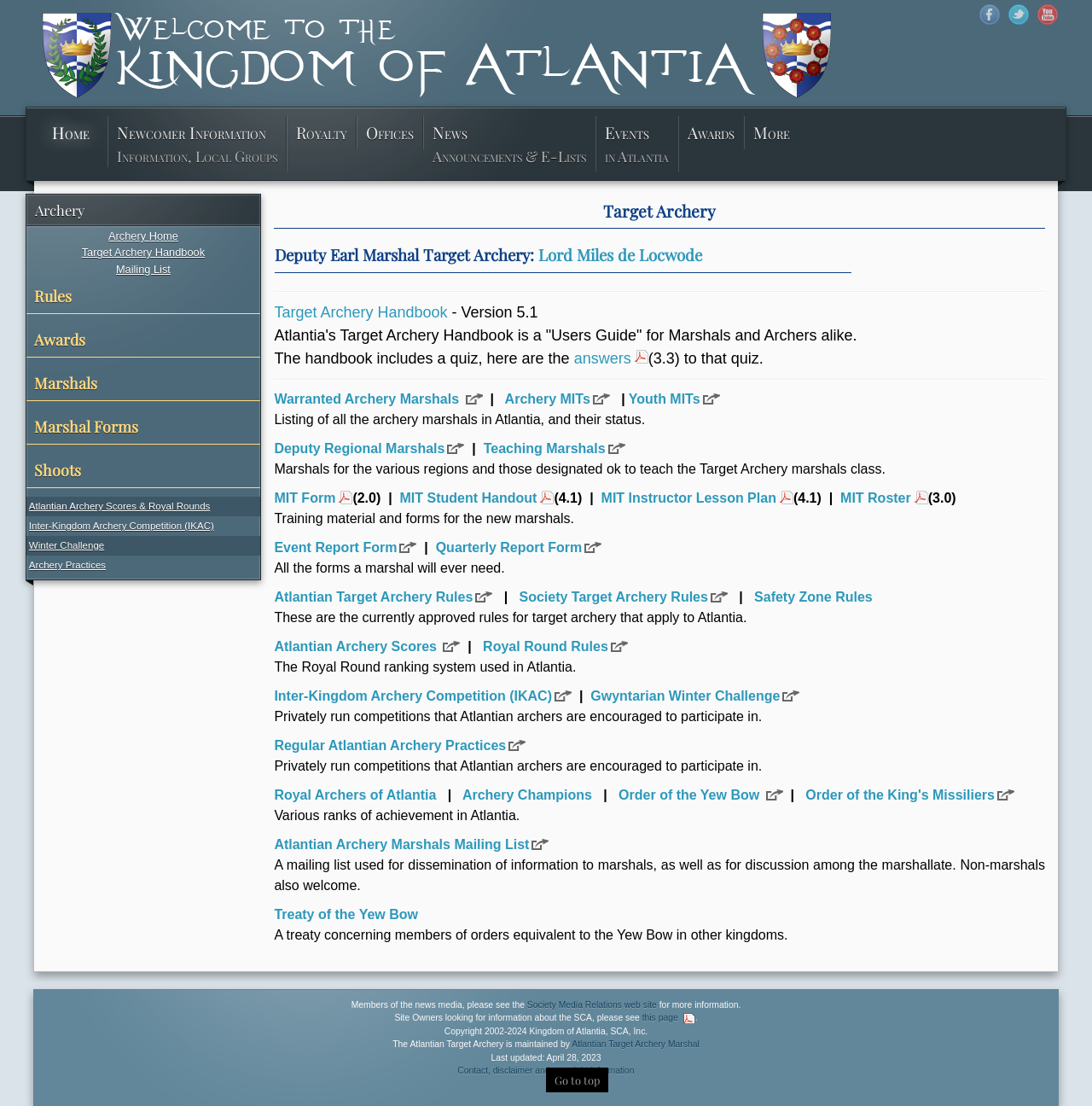Using a single word or phrase, answer the following question: 
What is the name of the handbook for Target Archery?

Target Archery Handbook